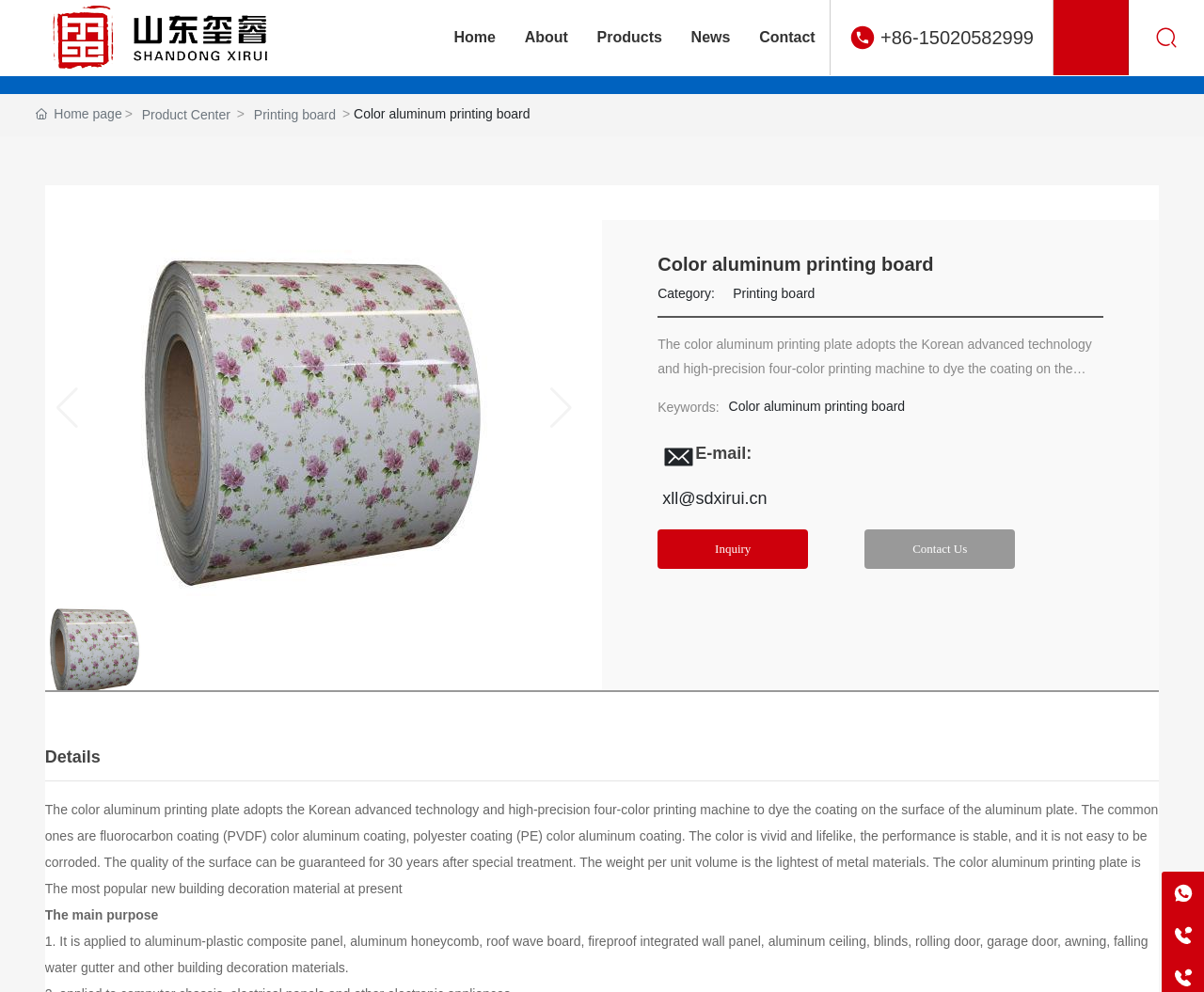Respond to the question below with a concise word or phrase:
What is the company name?

XIRUI